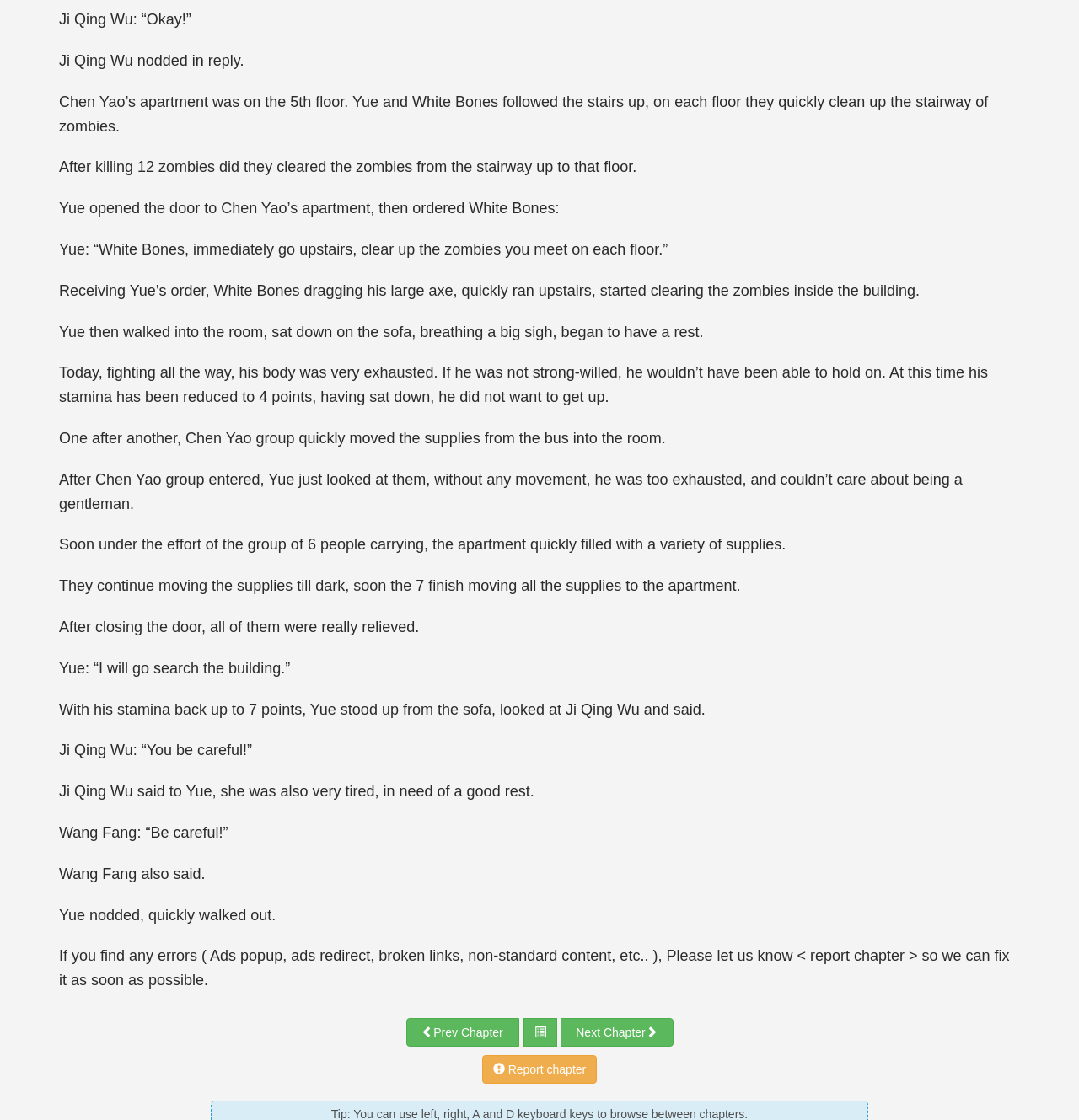What is White Bones doing?
Relying on the image, give a concise answer in one word or a brief phrase.

Clearing zombies